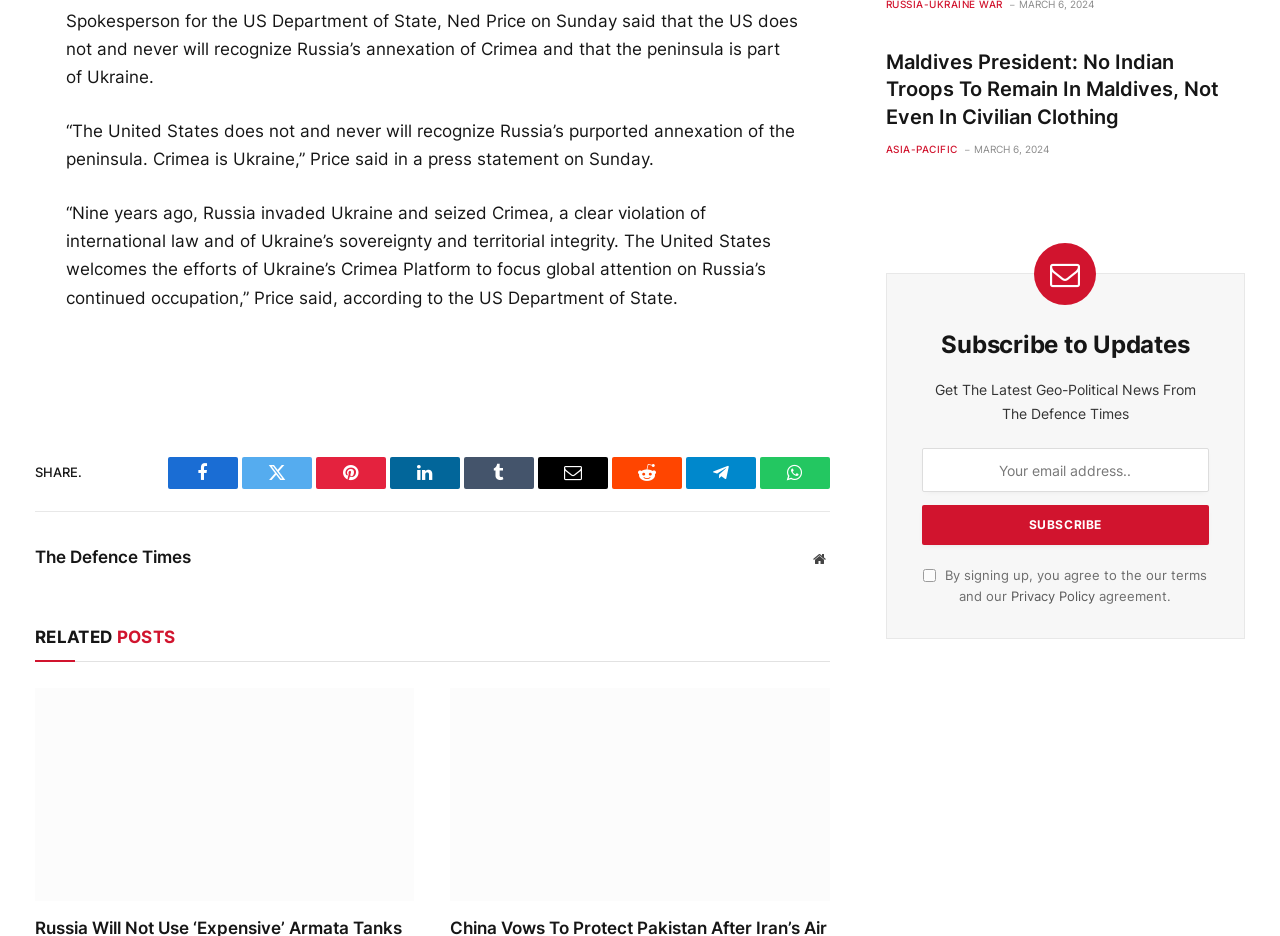Find the bounding box coordinates for the HTML element described as: "Tumblr". The coordinates should consist of four float values between 0 and 1, i.e., [left, top, right, bottom].

[0.362, 0.488, 0.417, 0.522]